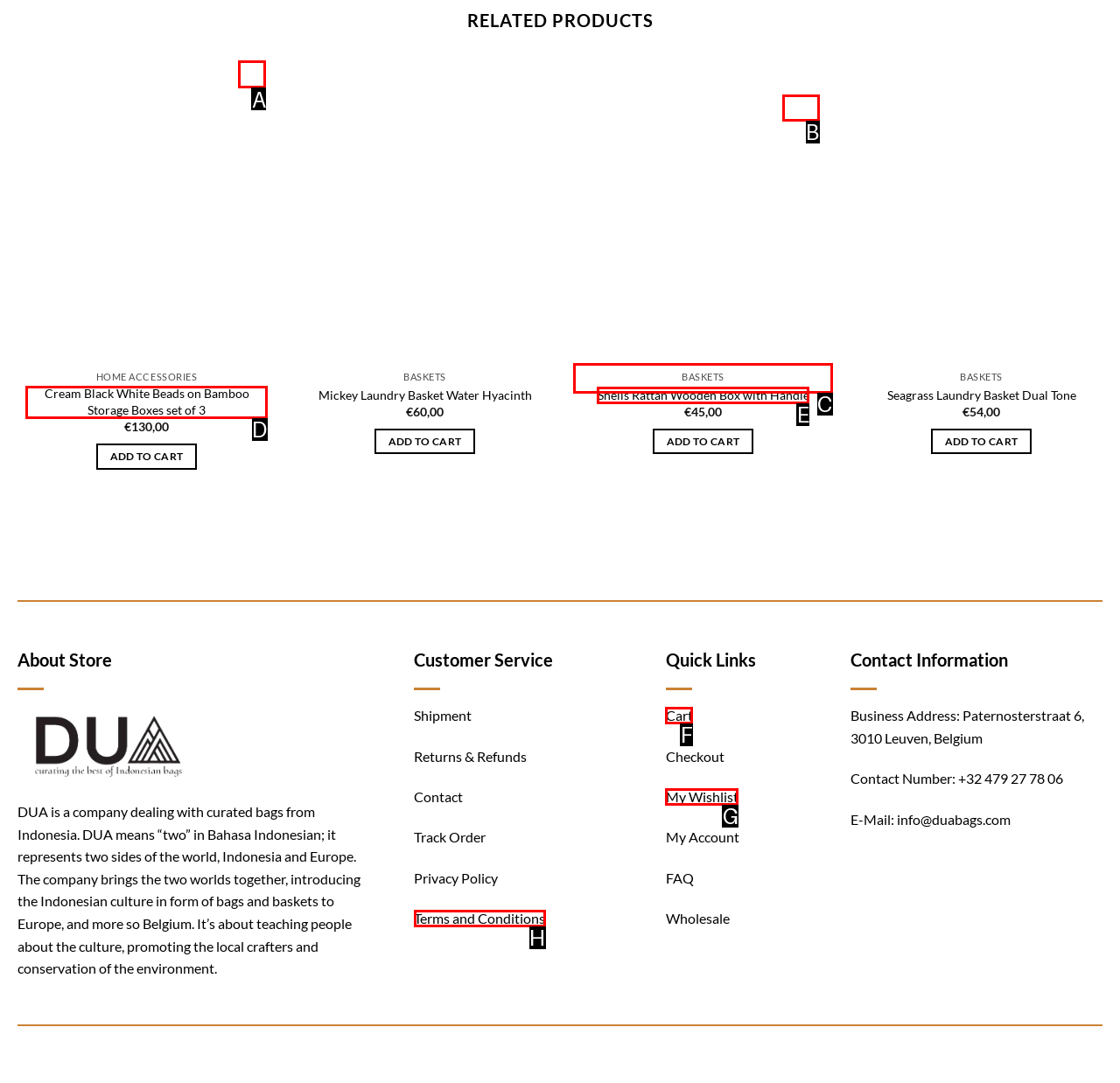Match the description: parent_node: Add to Wishlist aria-label="Wishlist" to one of the options shown. Reply with the letter of the best match.

A